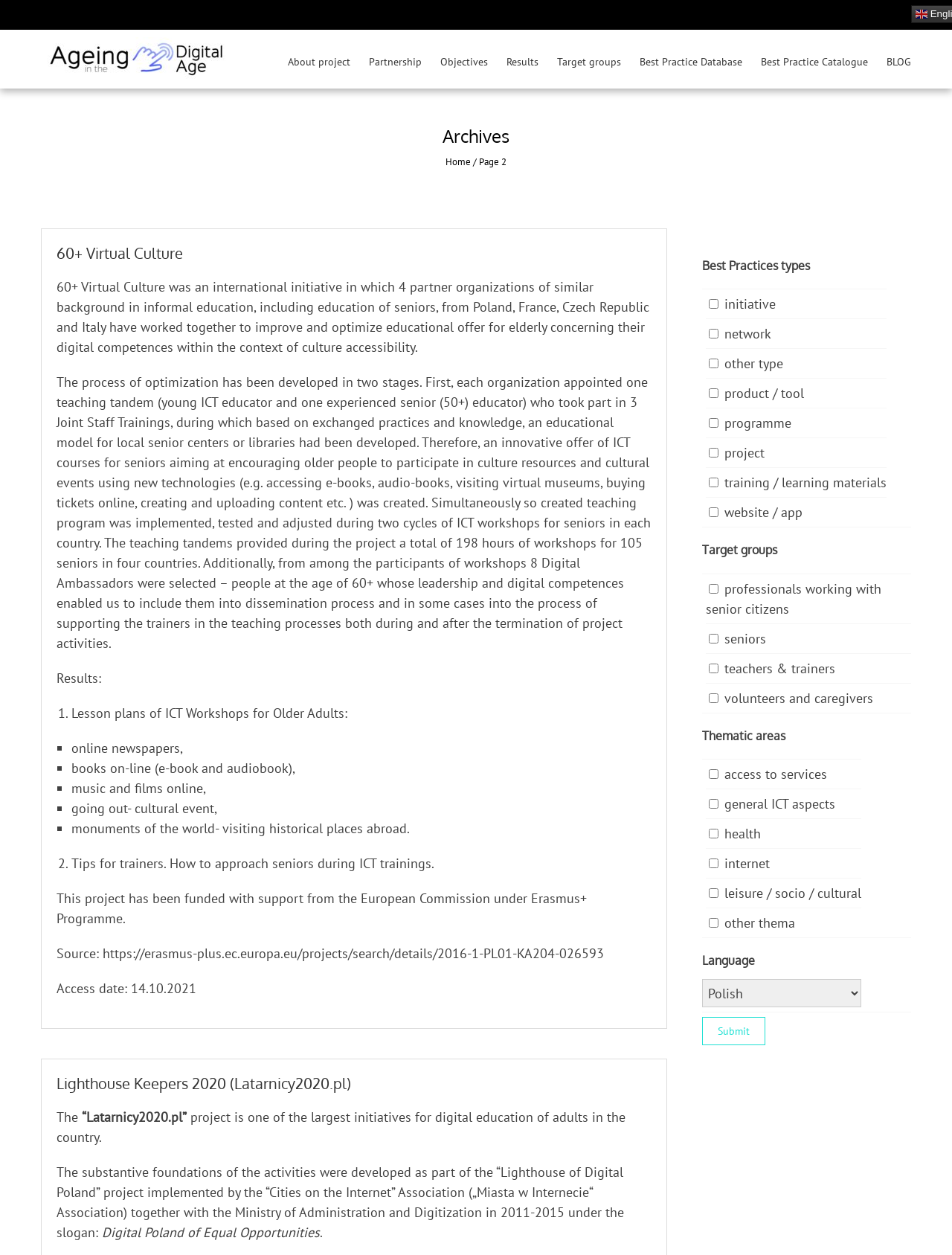How many hours of workshops were provided for seniors during the project?
Look at the image and construct a detailed response to the question.

The answer can be found in the article section of the webpage, where it is stated that 'The teaching tandems provided during the project a total of 198 hours of workshops for 105 seniors in four countries'.